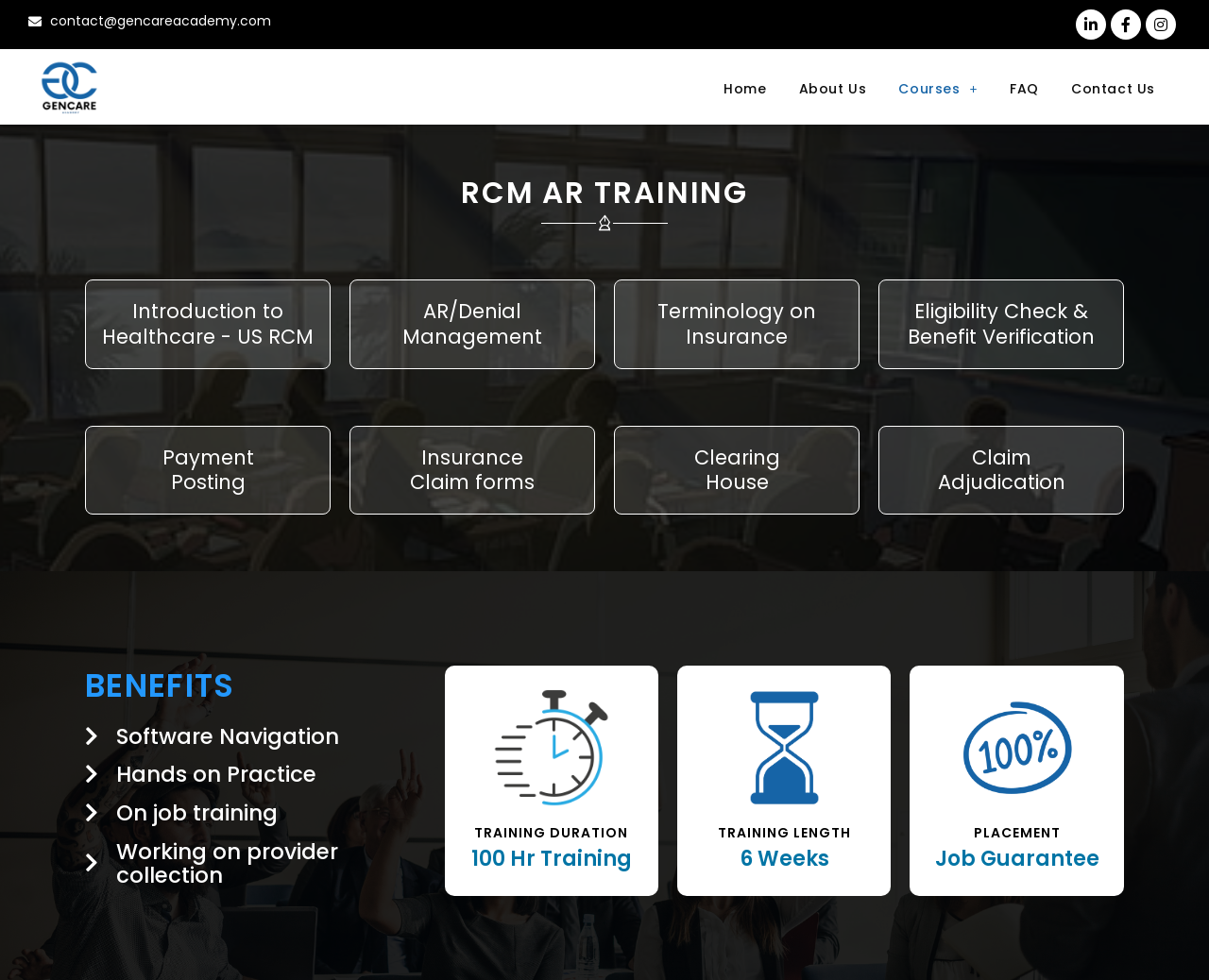Give a one-word or short phrase answer to the question: 
How many social media links are there?

3